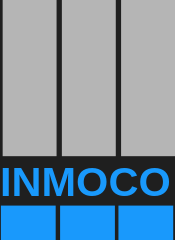Provide an in-depth description of all elements within the image.

The image features the INMOCO logo, prominently displayed in striking blue on a dark background. The logo is designed with bold lettering that spells out "INMOCO," highlighting the company's identity. Above the text, there are three vertical bars in varying shades of gray, contributing to a modern and professional aesthetic. This logo is part of the footer section of a webpage, which suggests that INMOCO is involved in aspects of intelligent motion control, providing solutions for various industrial applications. The overall design conveys a sense of reliability and innovation, aligning with INMOCO's mission to deliver high-quality motion control products and services.